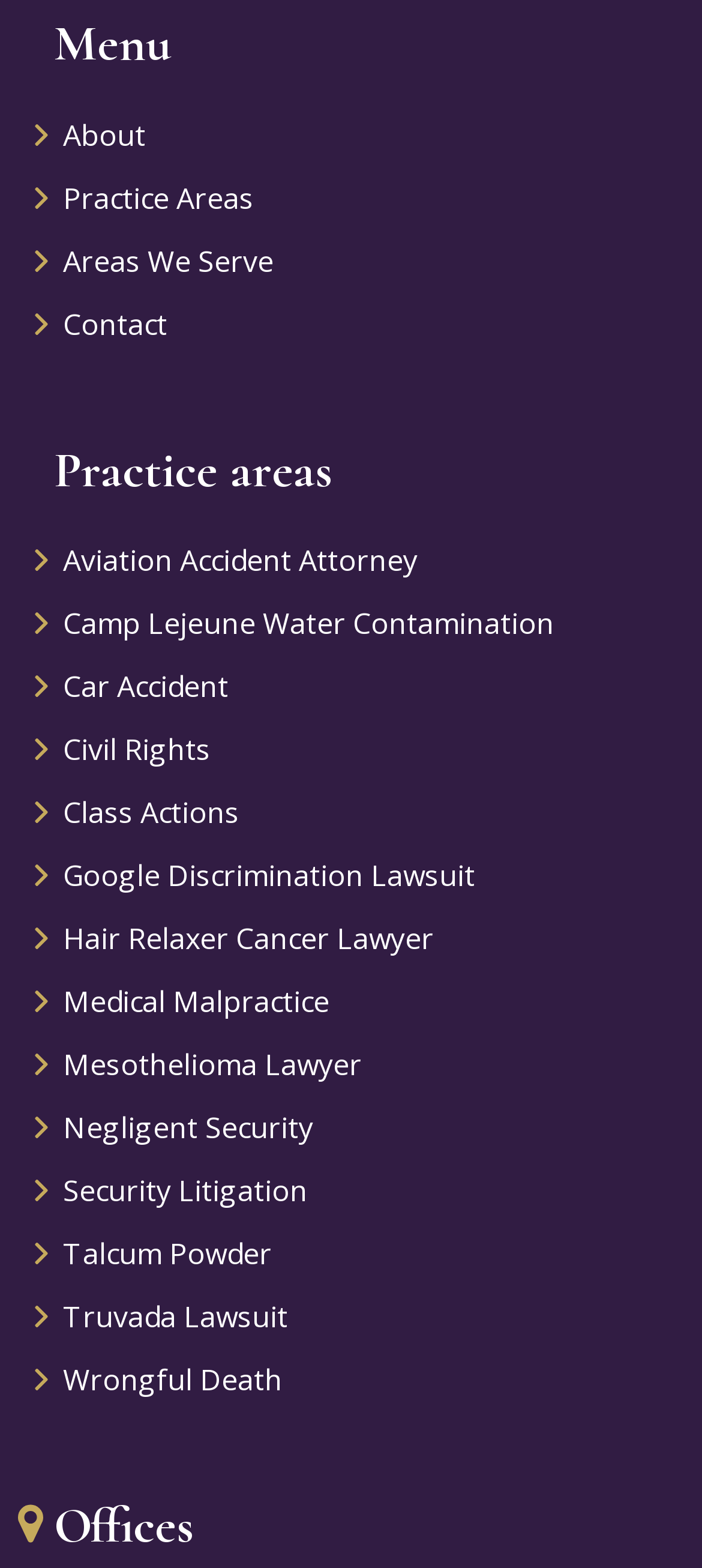Answer the question in a single word or phrase:
What is the practice area related to a location?

Camp Lejeune Water Contamination